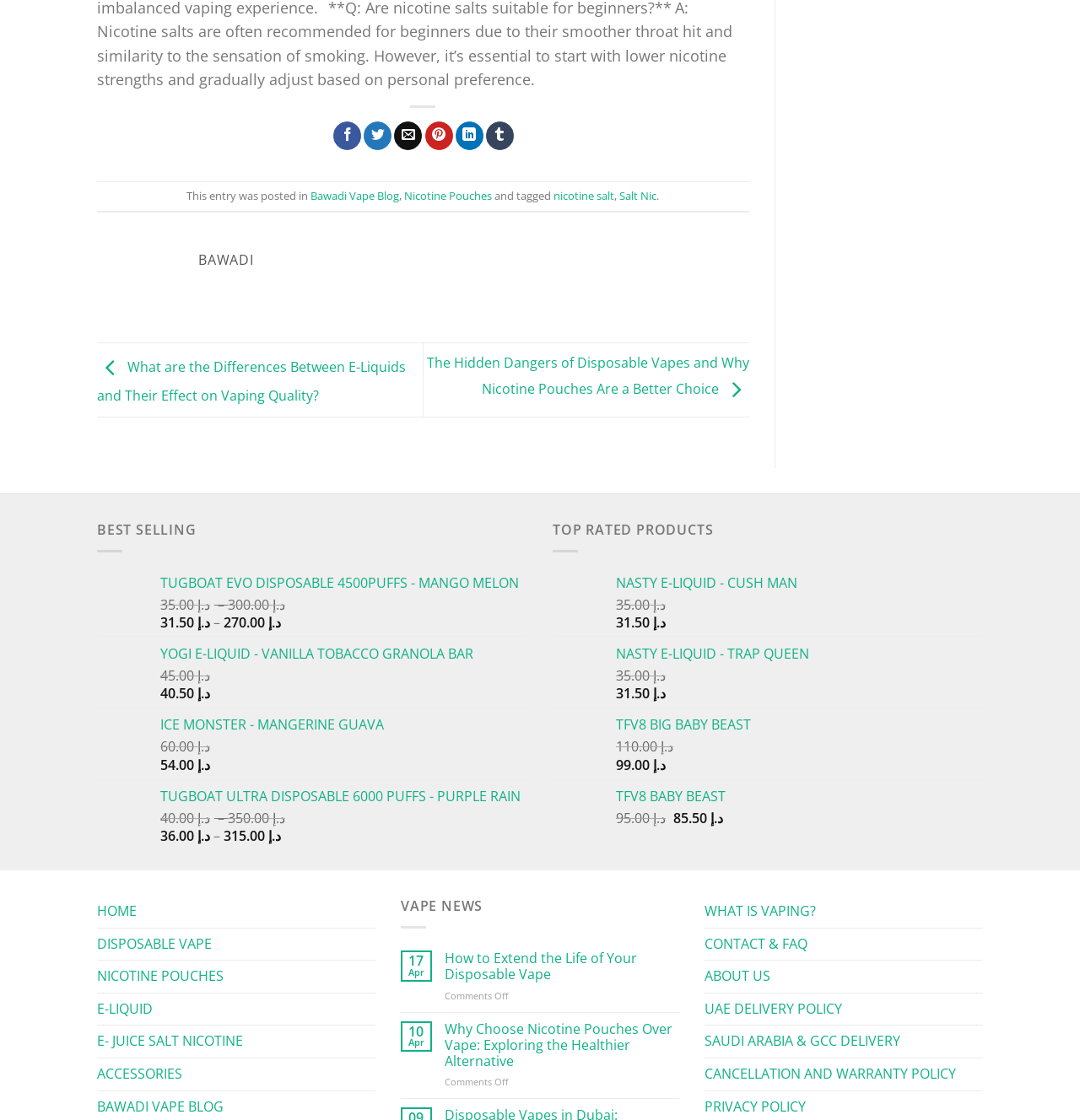Respond with a single word or phrase:
What is the purpose of the 'Share on Facebook' button?

To share content on Facebook